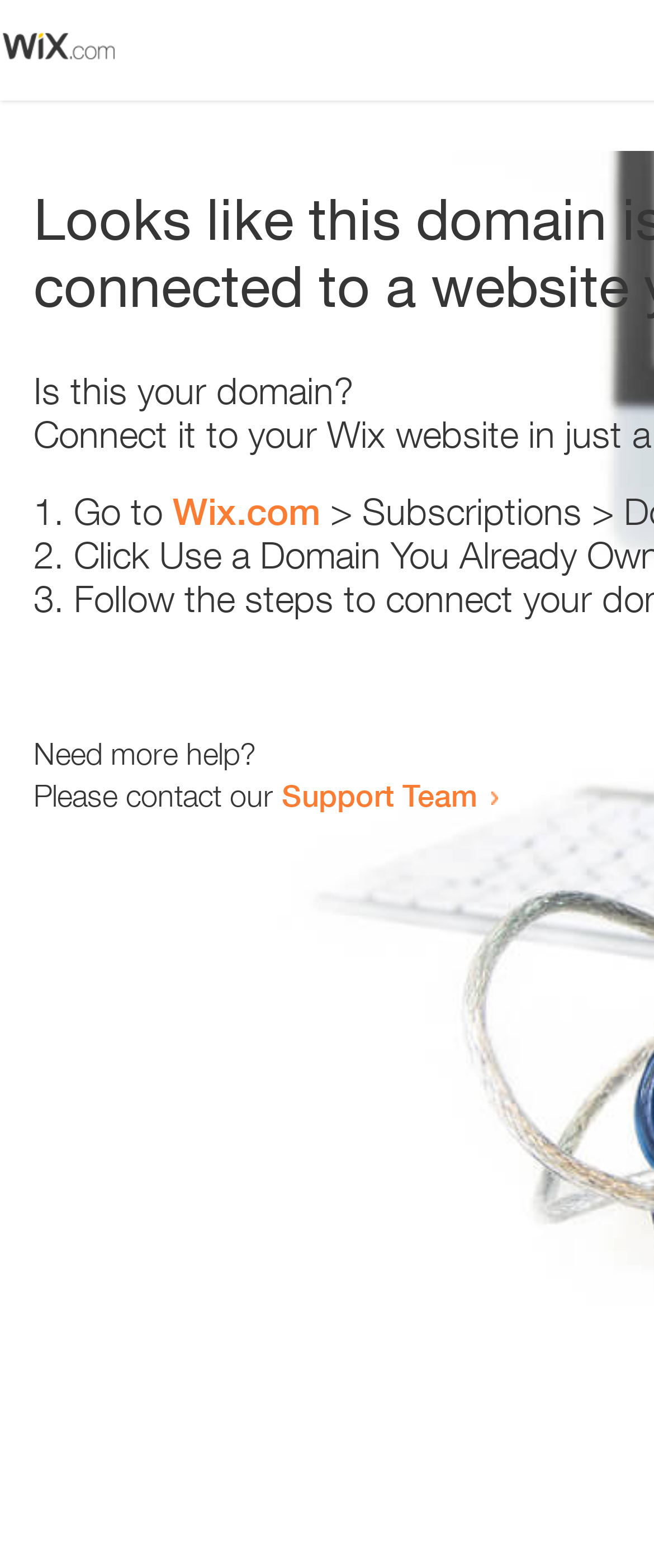How many steps are provided to resolve the issue?
Answer the question with as much detail as you can, using the image as a reference.

There are three steps provided to resolve the issue, as indicated by the list markers '1.', '2.', and '3.' preceding the instructions.